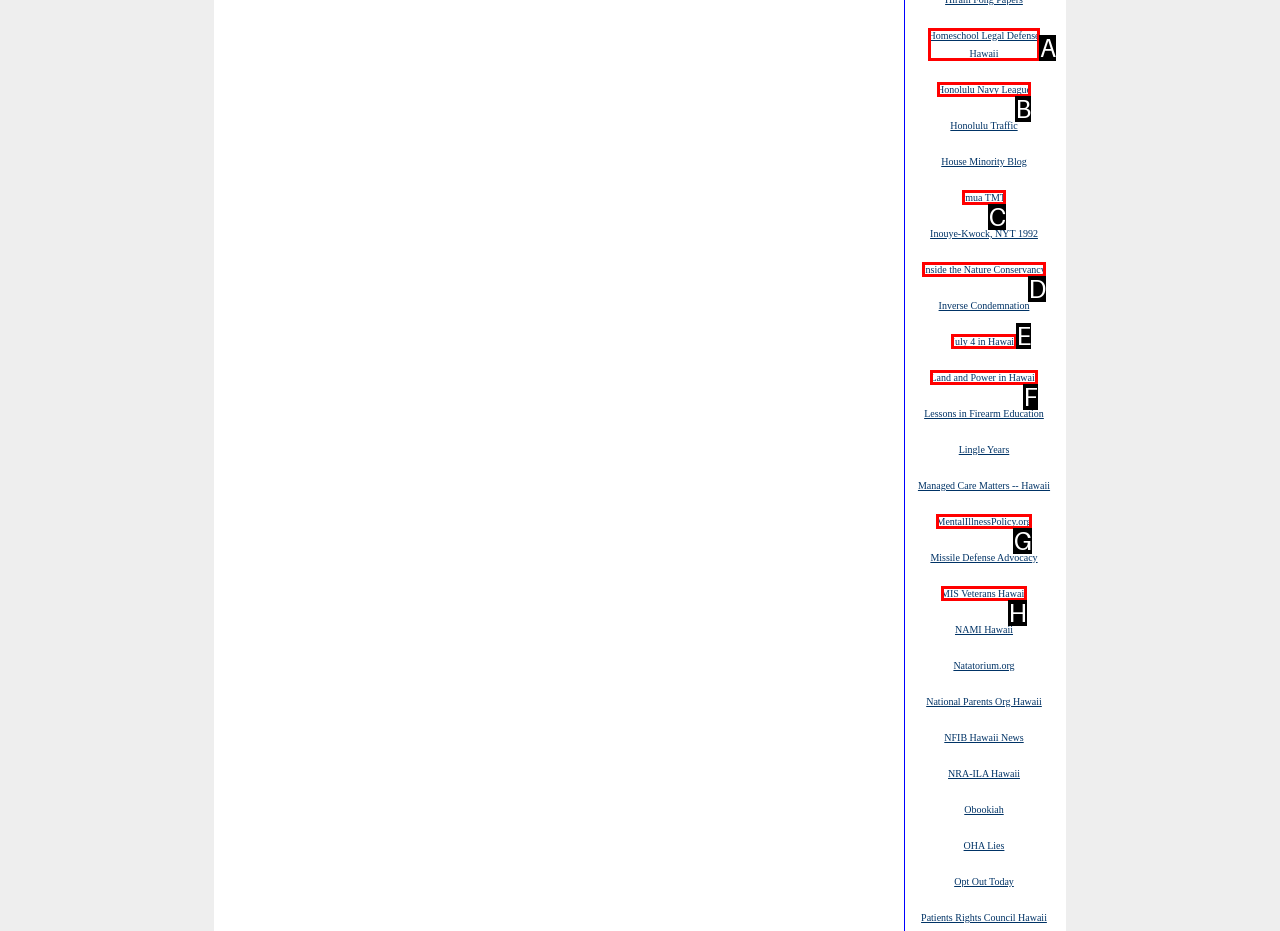Which option corresponds to the following element description: July 4 in Hawaii?
Please provide the letter of the correct choice.

E